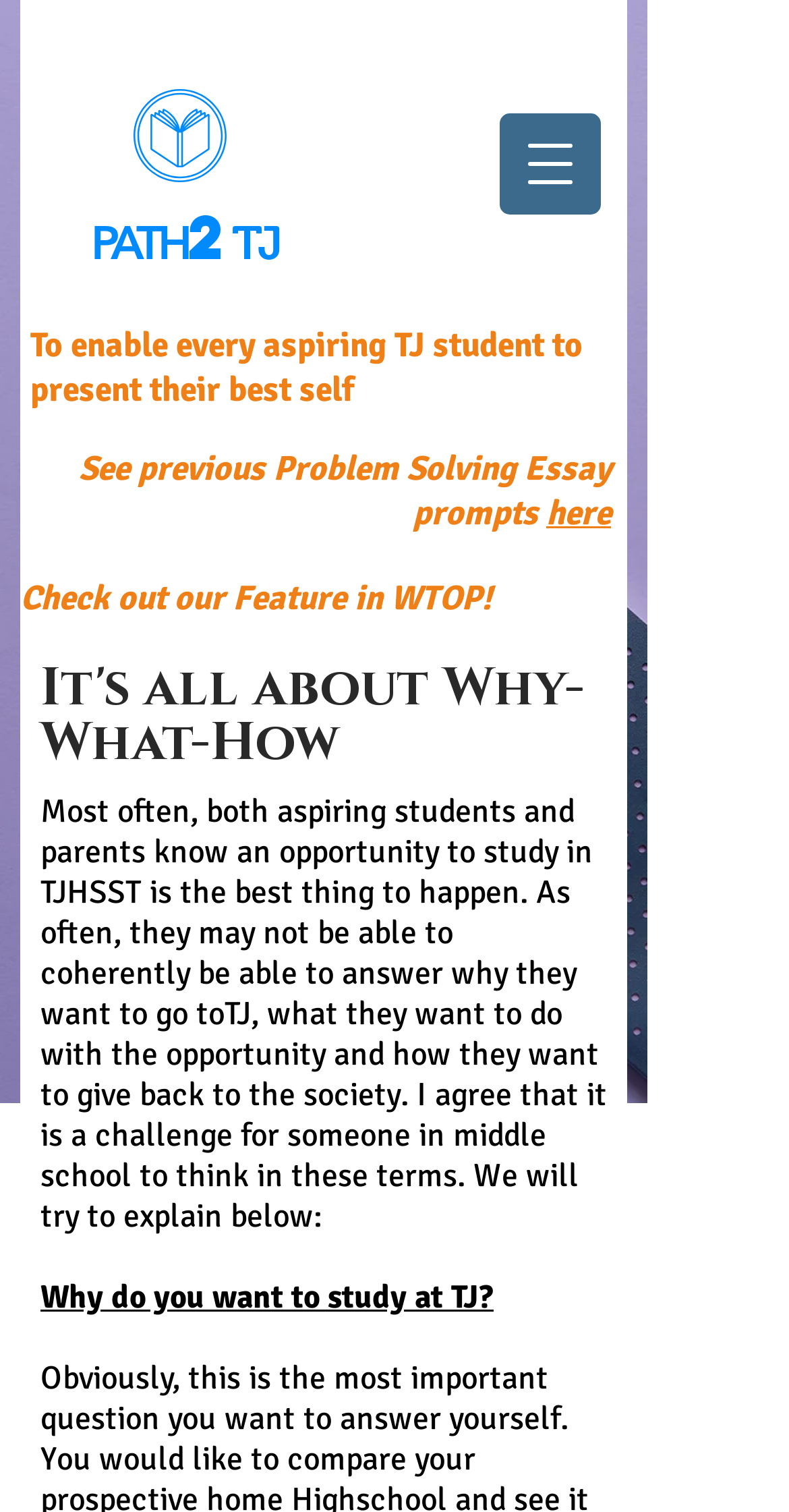Identify the bounding box coordinates for the UI element described as follows: "here". Ensure the coordinates are four float numbers between 0 and 1, formatted as [left, top, right, bottom].

[0.692, 0.326, 0.774, 0.354]